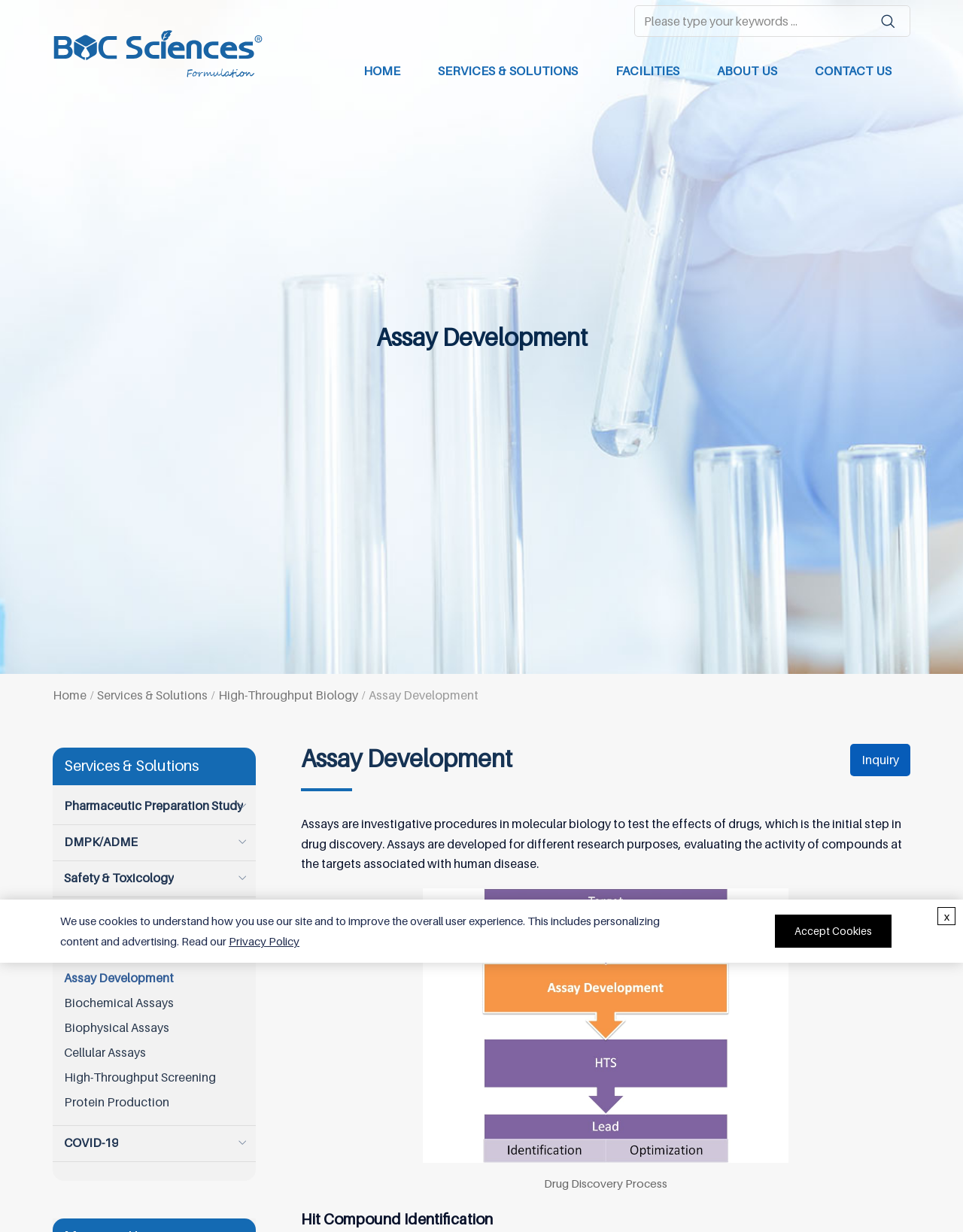What is the topic of the link 'Pharmaceutic Preparation Study'?
Look at the image and respond to the question as thoroughly as possible.

The link 'Pharmaceutic Preparation Study' is listed under the 'Services & Solutions' section, indicating that it is related to pharmaceutic preparation study, which is likely a service or solution offered by BOC Sciences.